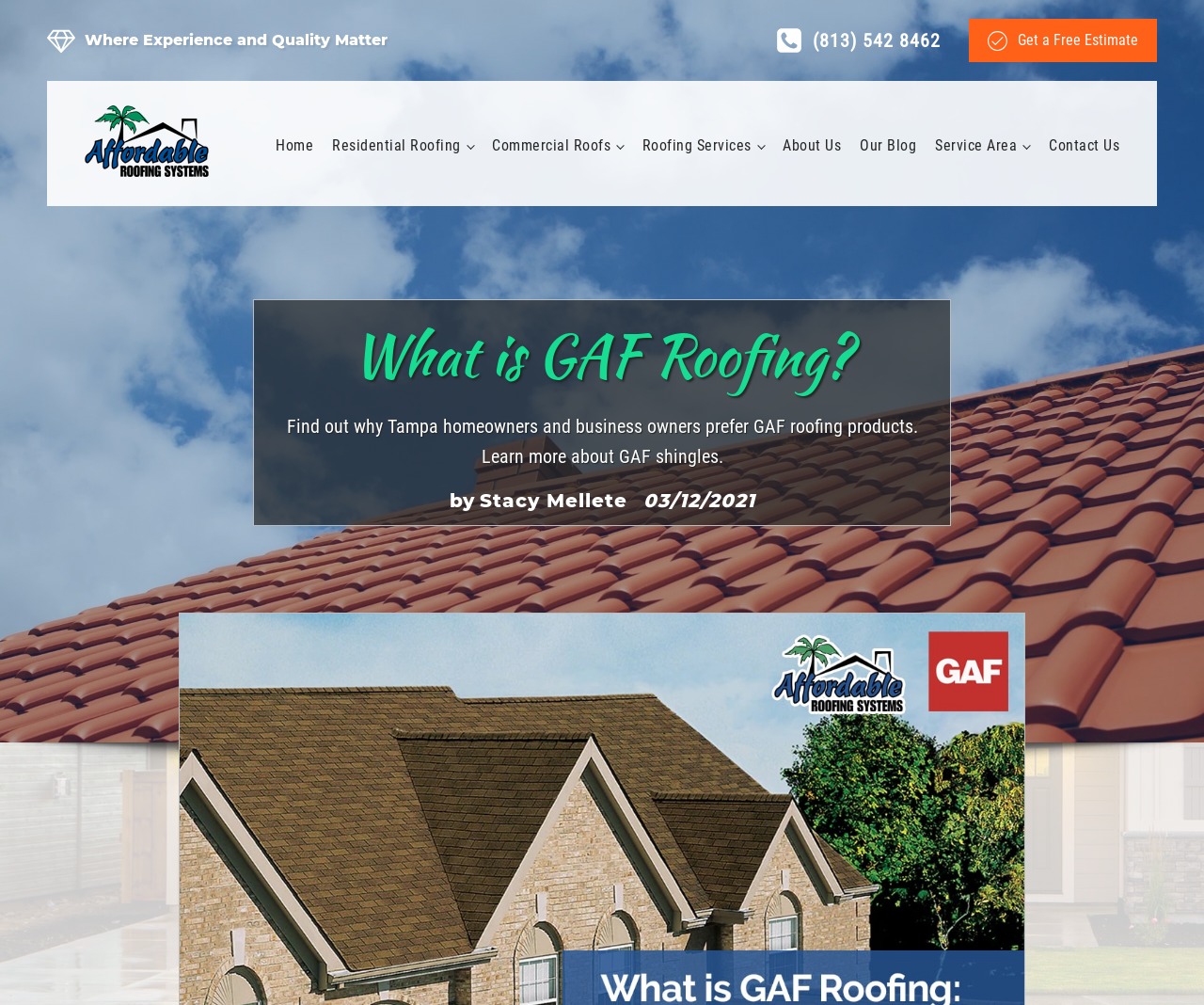Provide the bounding box coordinates of the HTML element this sentence describes: "Service Area". The bounding box coordinates consist of four float numbers between 0 and 1, i.e., [left, top, right, bottom].

[0.769, 0.114, 0.863, 0.175]